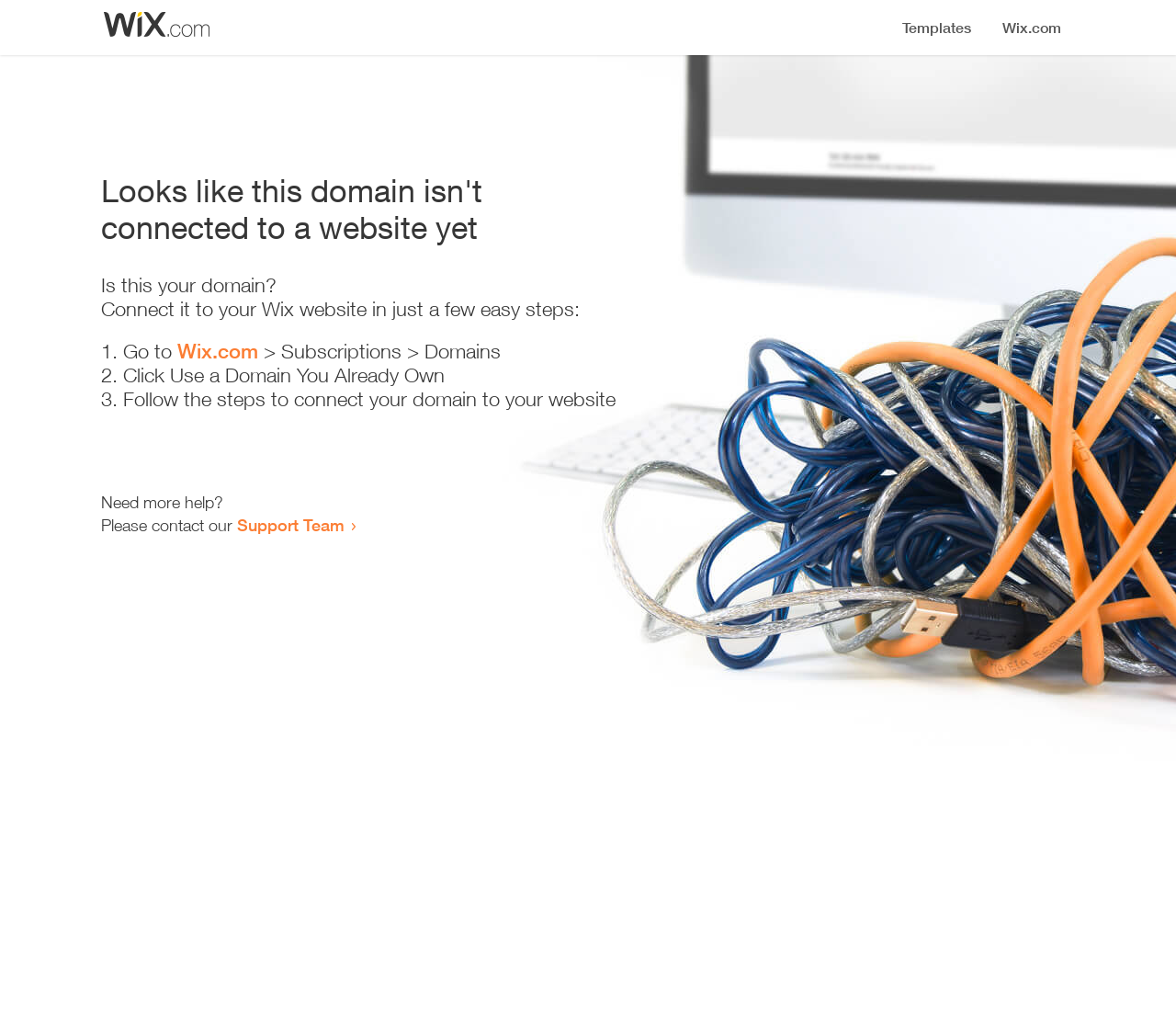Using the provided element description "Wix.com", determine the bounding box coordinates of the UI element.

[0.151, 0.335, 0.22, 0.359]